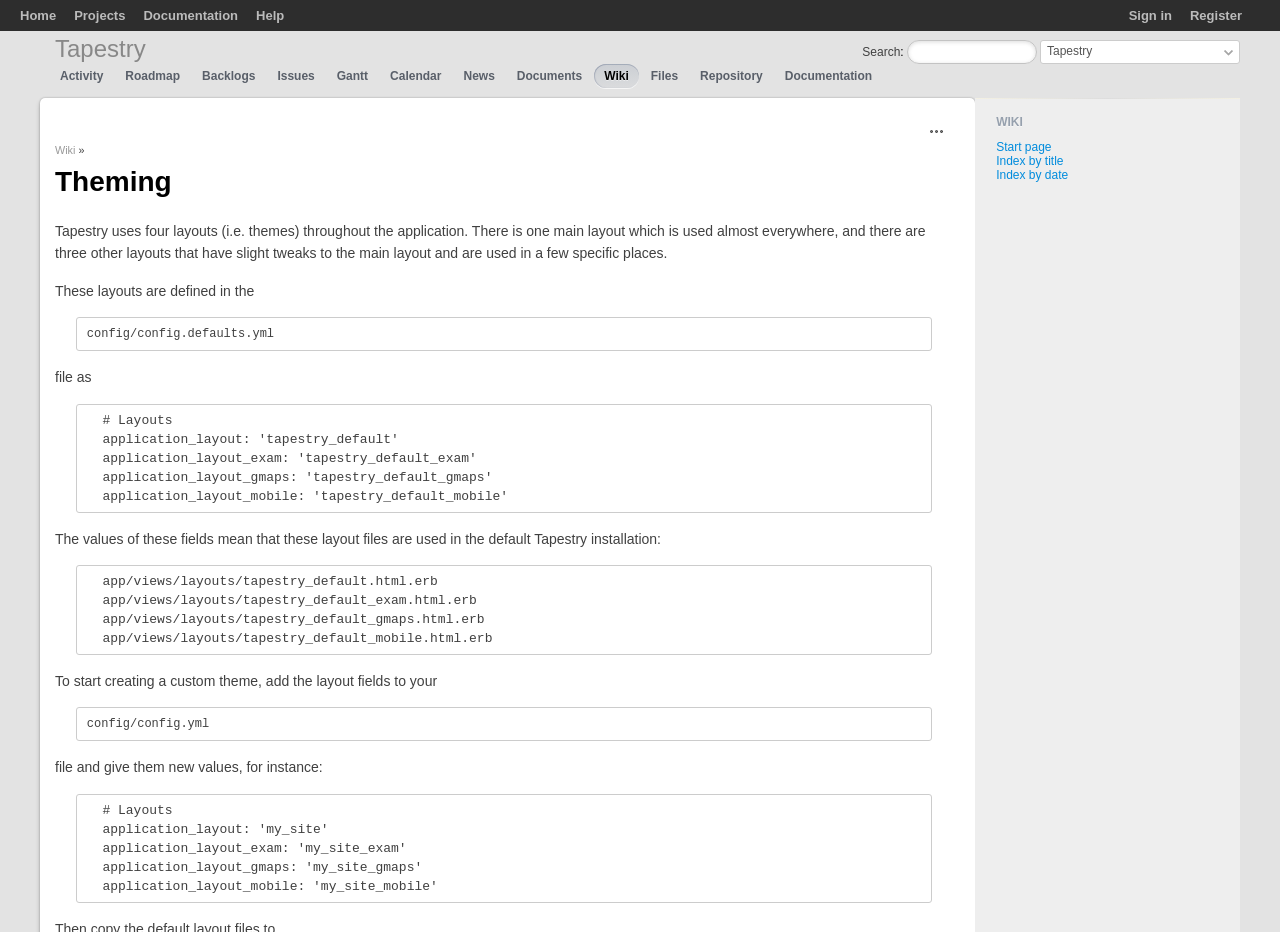Please find the bounding box coordinates of the element's region to be clicked to carry out this instruction: "click the 'PC & MOBILE' link".

None